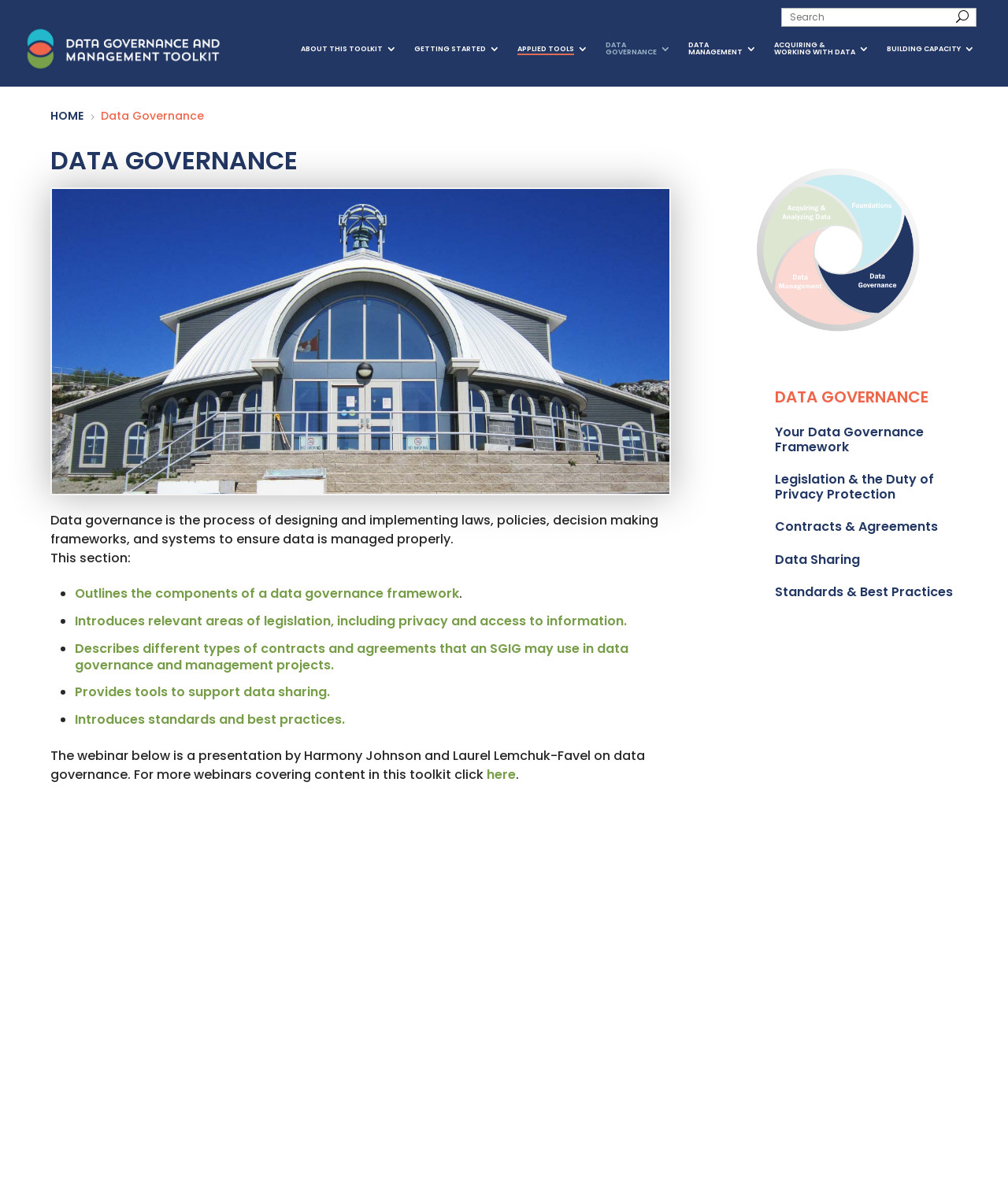Please find the bounding box coordinates of the element that needs to be clicked to perform the following instruction: "Search for data governance toolkit". The bounding box coordinates should be four float numbers between 0 and 1, represented as [left, top, right, bottom].

[0.775, 0.007, 0.969, 0.022]